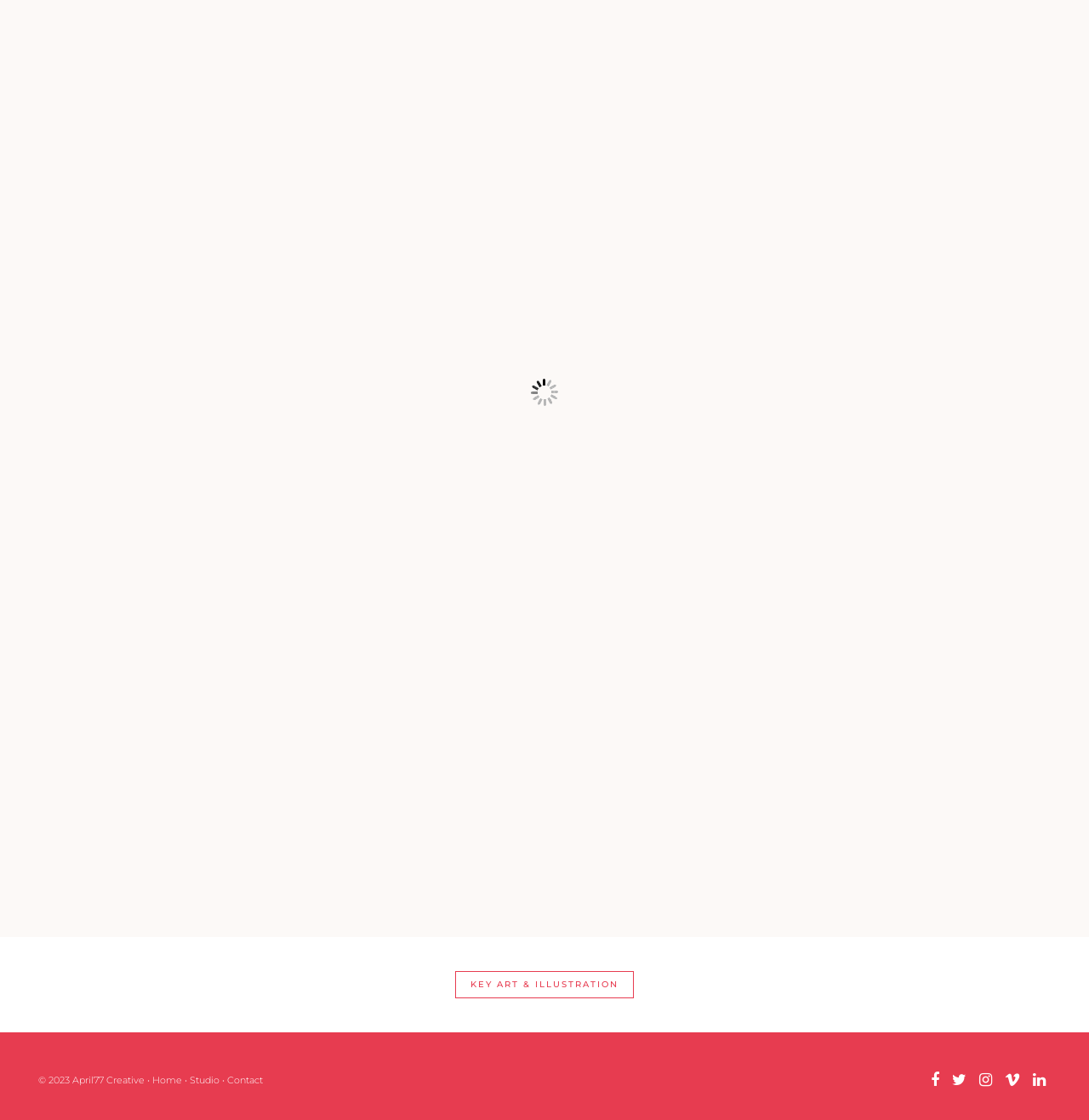What is the last menu item?
Please use the visual content to give a single word or phrase answer.

Contact